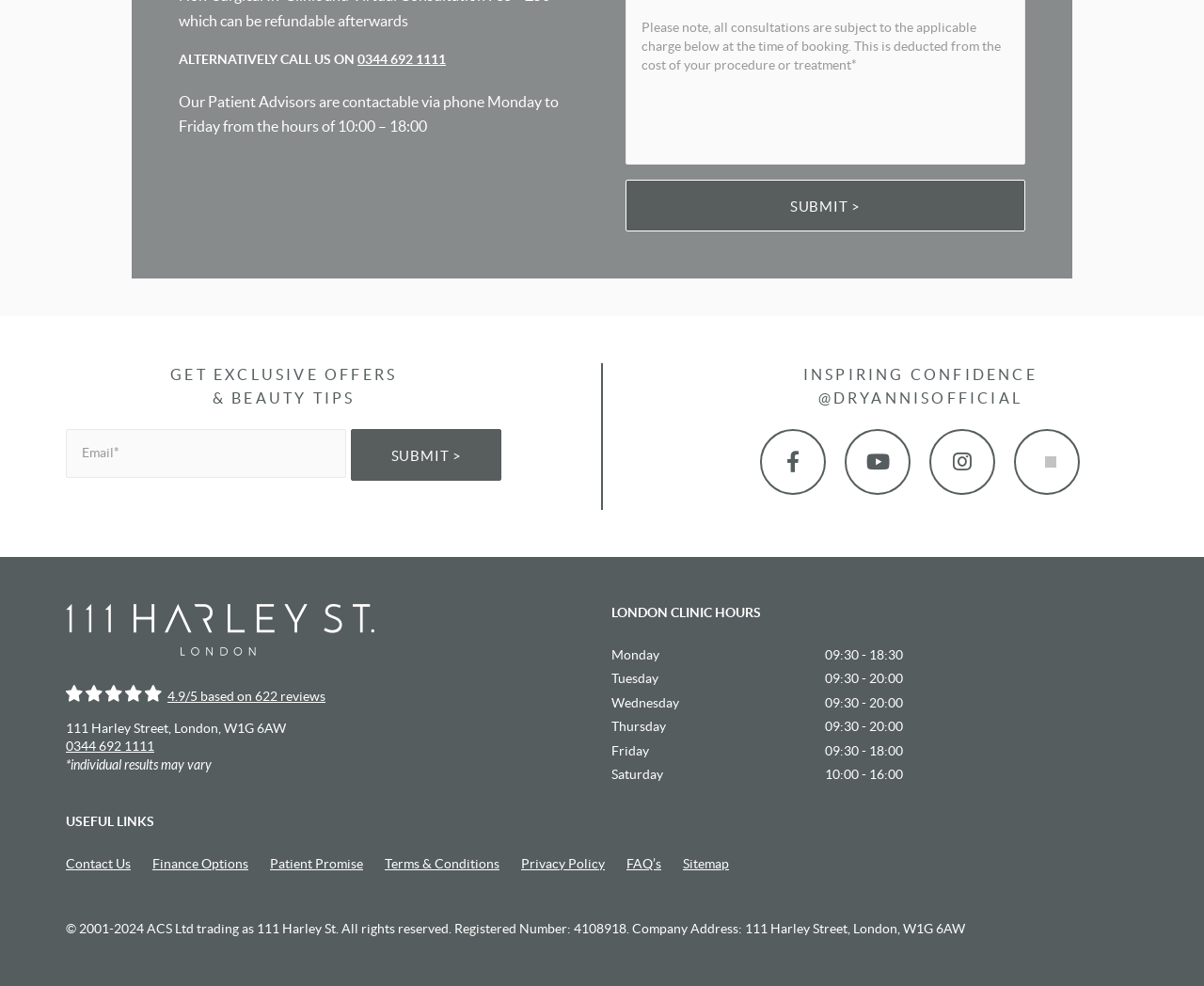Determine the bounding box coordinates of the area to click in order to meet this instruction: "Call the patient advisors".

[0.297, 0.052, 0.37, 0.067]